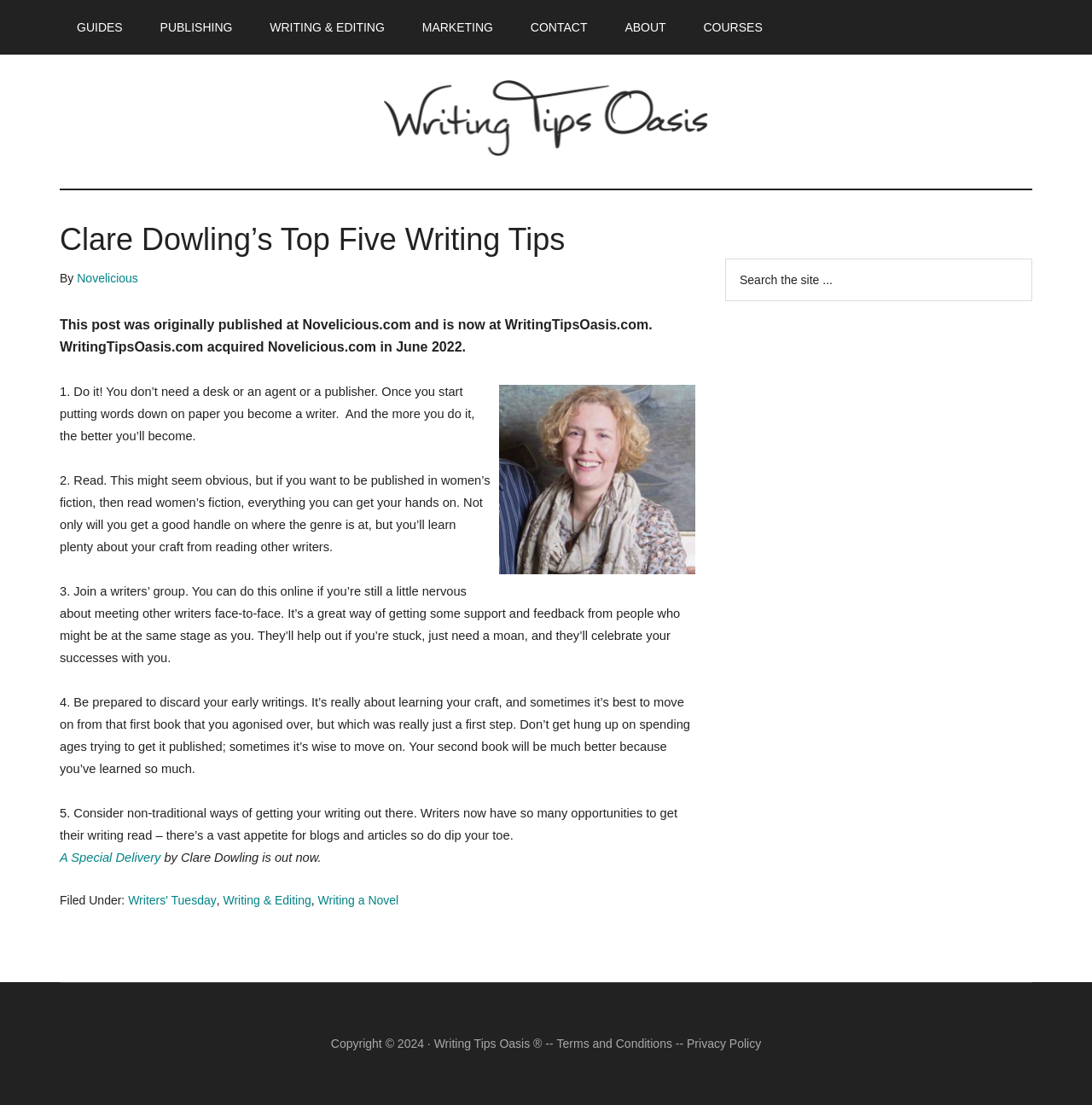Given the webpage screenshot and the description, determine the bounding box coordinates (top-left x, top-left y, bottom-right x, bottom-right y) that define the location of the UI element matching this description: Contact Me

None